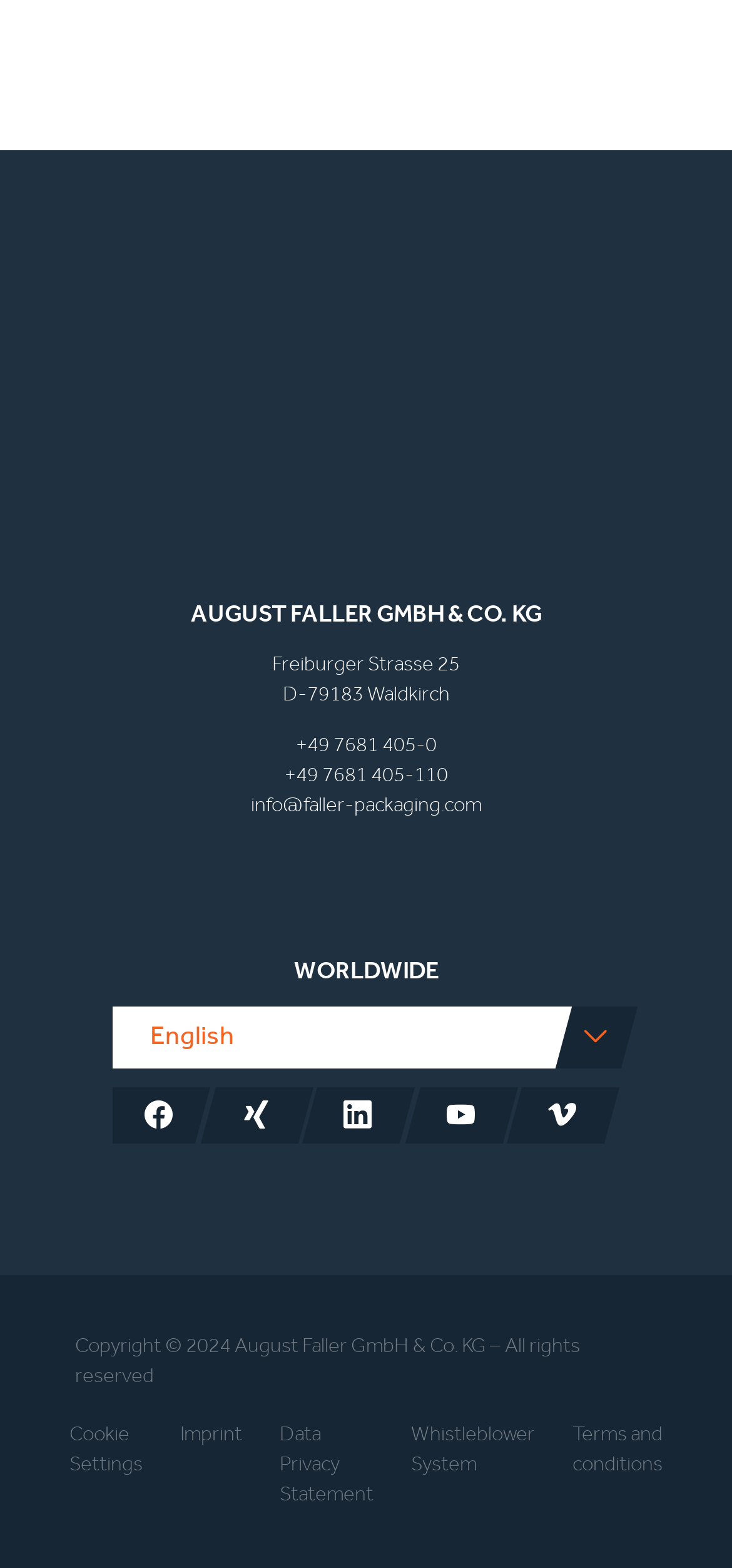Identify the bounding box coordinates of the clickable region necessary to fulfill the following instruction: "Click on the link to learn about XNB airport Dubai". The bounding box coordinates should be four float numbers between 0 and 1, i.e., [left, top, right, bottom].

None